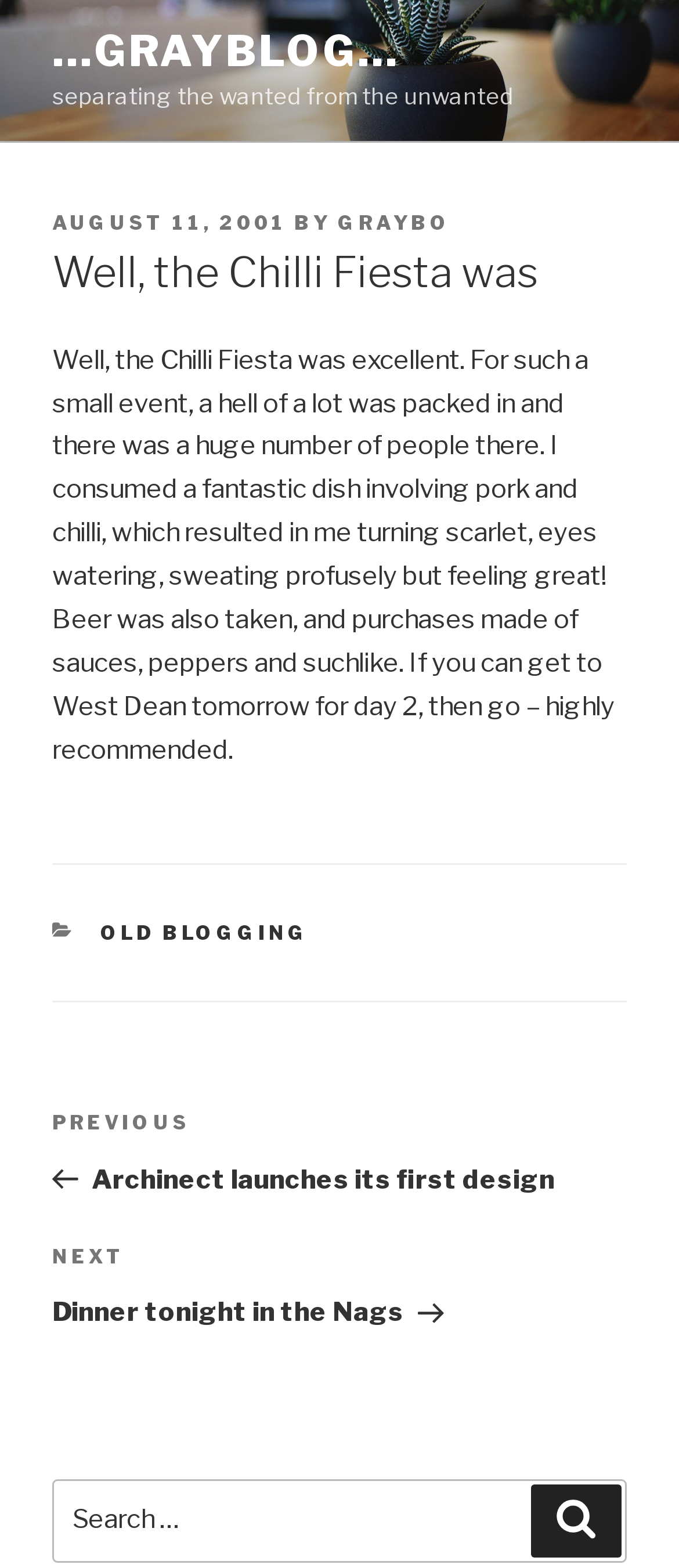Please determine the bounding box coordinates of the element to click on in order to accomplish the following task: "Click on the link to view previous post". Ensure the coordinates are four float numbers ranging from 0 to 1, i.e., [left, top, right, bottom].

[0.077, 0.706, 0.923, 0.762]